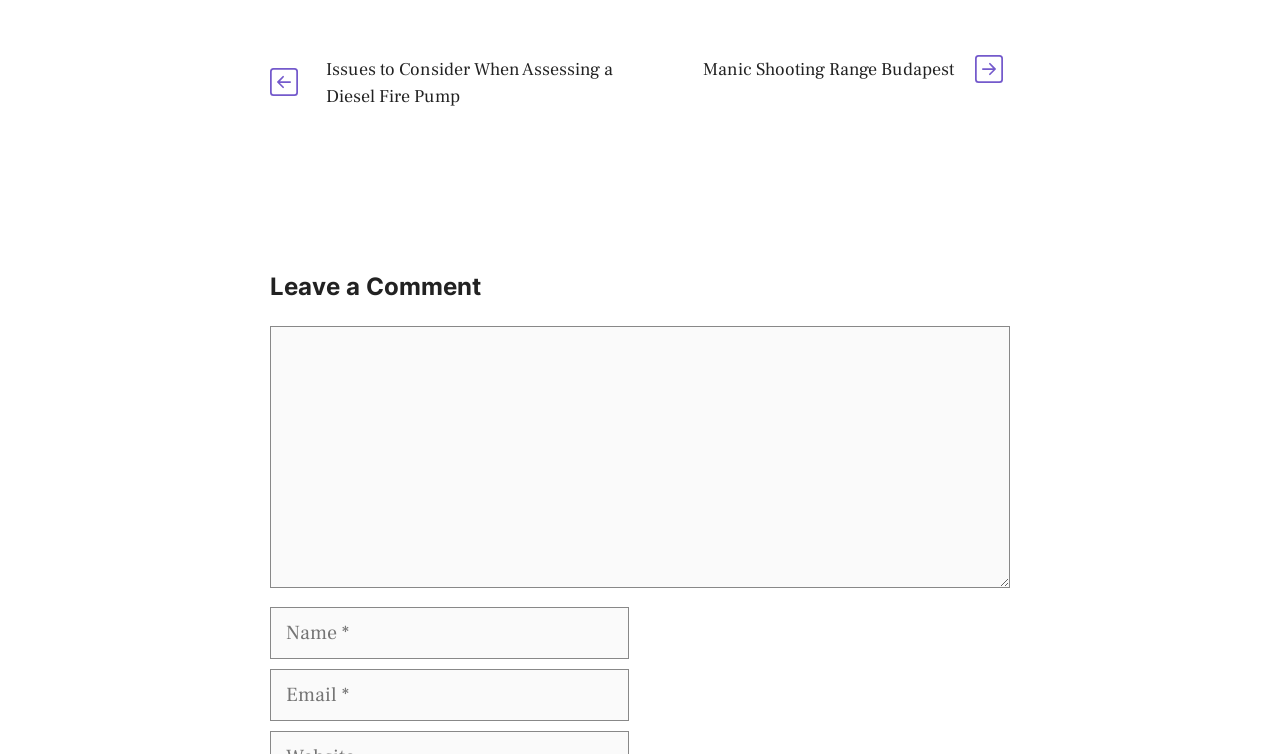Given the element description, predict the bounding box coordinates in the format (top-left x, top-left y, bottom-right x, bottom-right y). Make sure all values are between 0 and 1. Here is the element description: parent_node: Comment name="comment"

[0.211, 0.432, 0.789, 0.779]